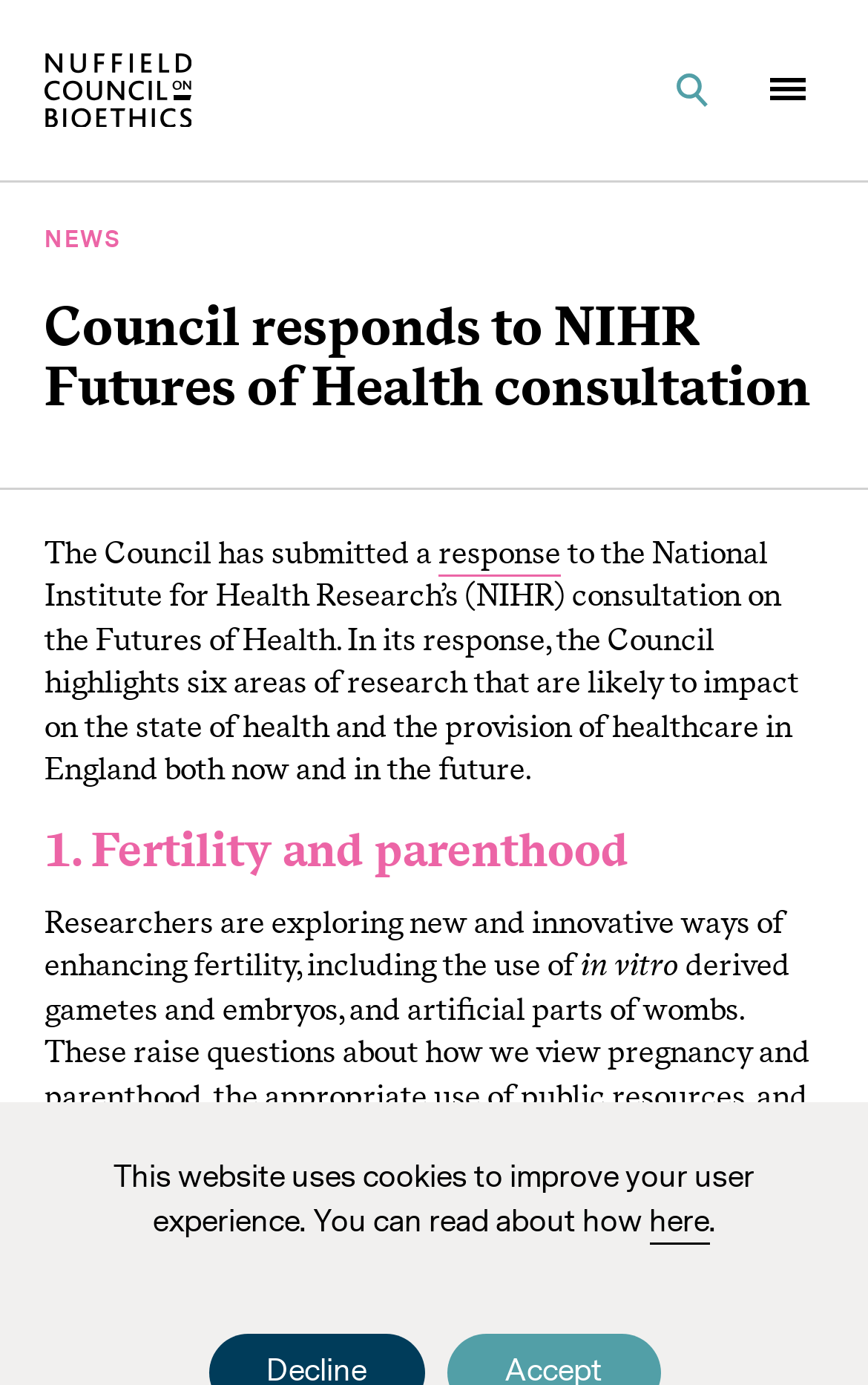What is the purpose of the link 'here'?
Based on the image, answer the question with a single word or brief phrase.

To read about cookies